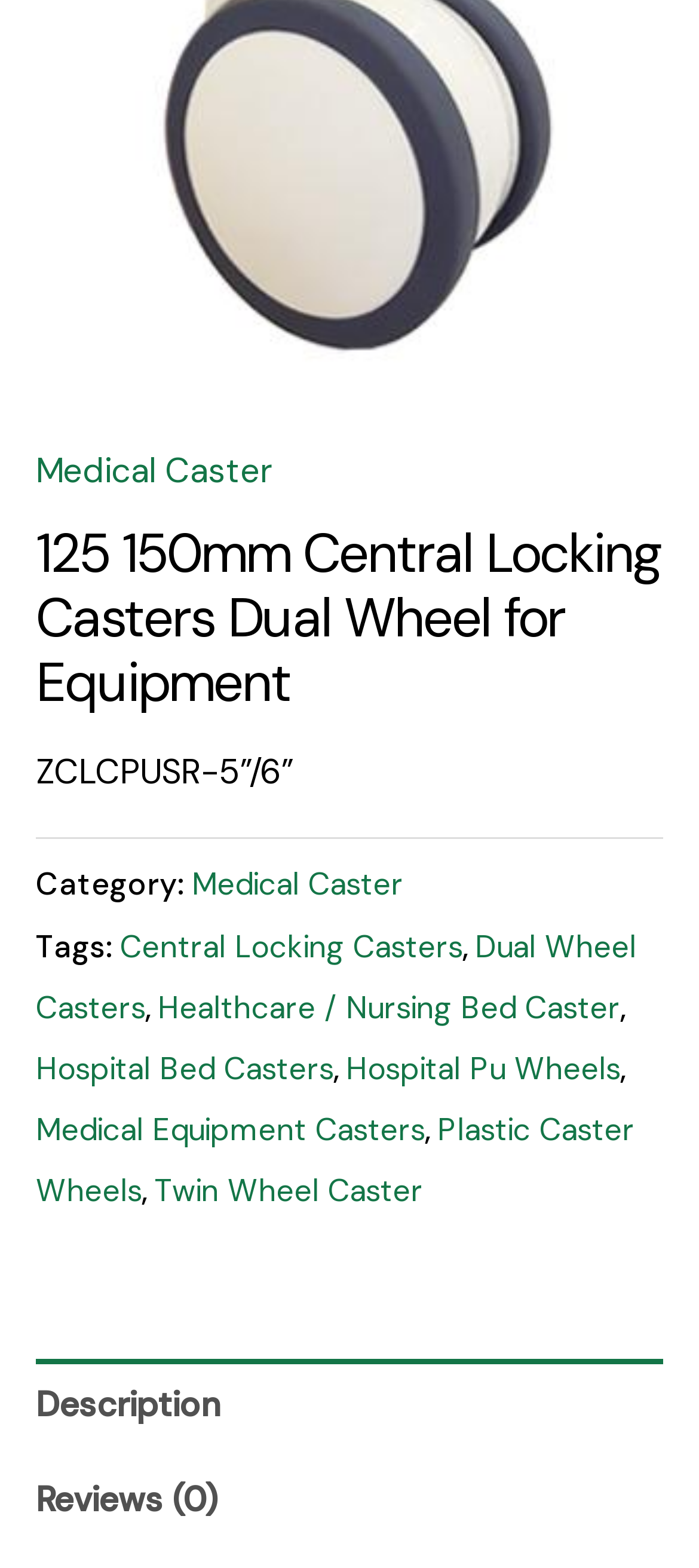What is the type of wheel mentioned in the product description?
Please respond to the question with a detailed and thorough explanation.

I determined the type of wheel by looking at the text '125 150mm Central Locking Casters Dual Wheel for Equipment' which is the heading of the webpage, and also by considering the other links and text on the page, which mention 'Dual Wheel Casters'.